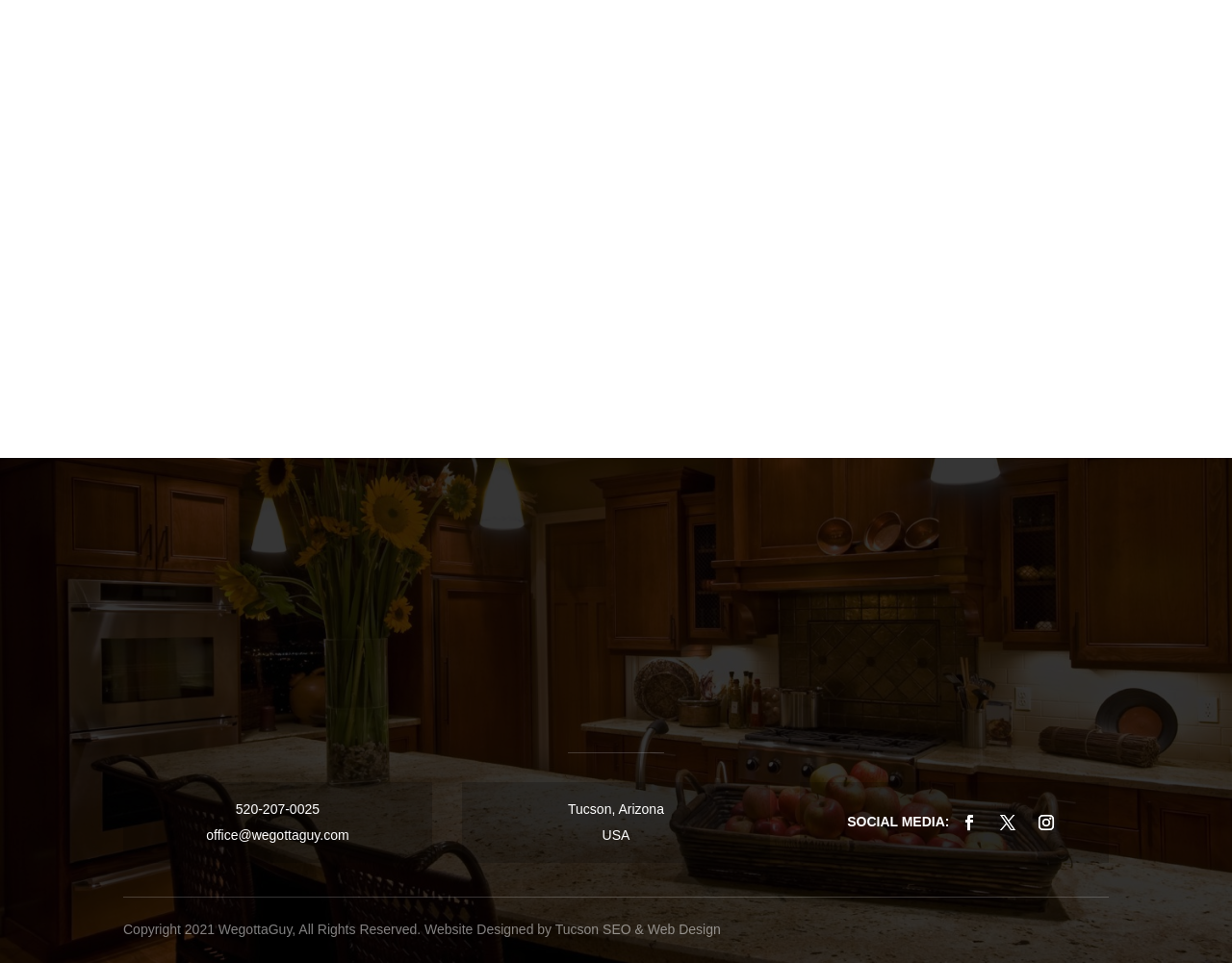What is the phone number of the company?
Please give a detailed and thorough answer to the question, covering all relevant points.

I found the phone number of the company by looking at the link '520-207-0025' on the webpage. This link displays the phone number of the company.